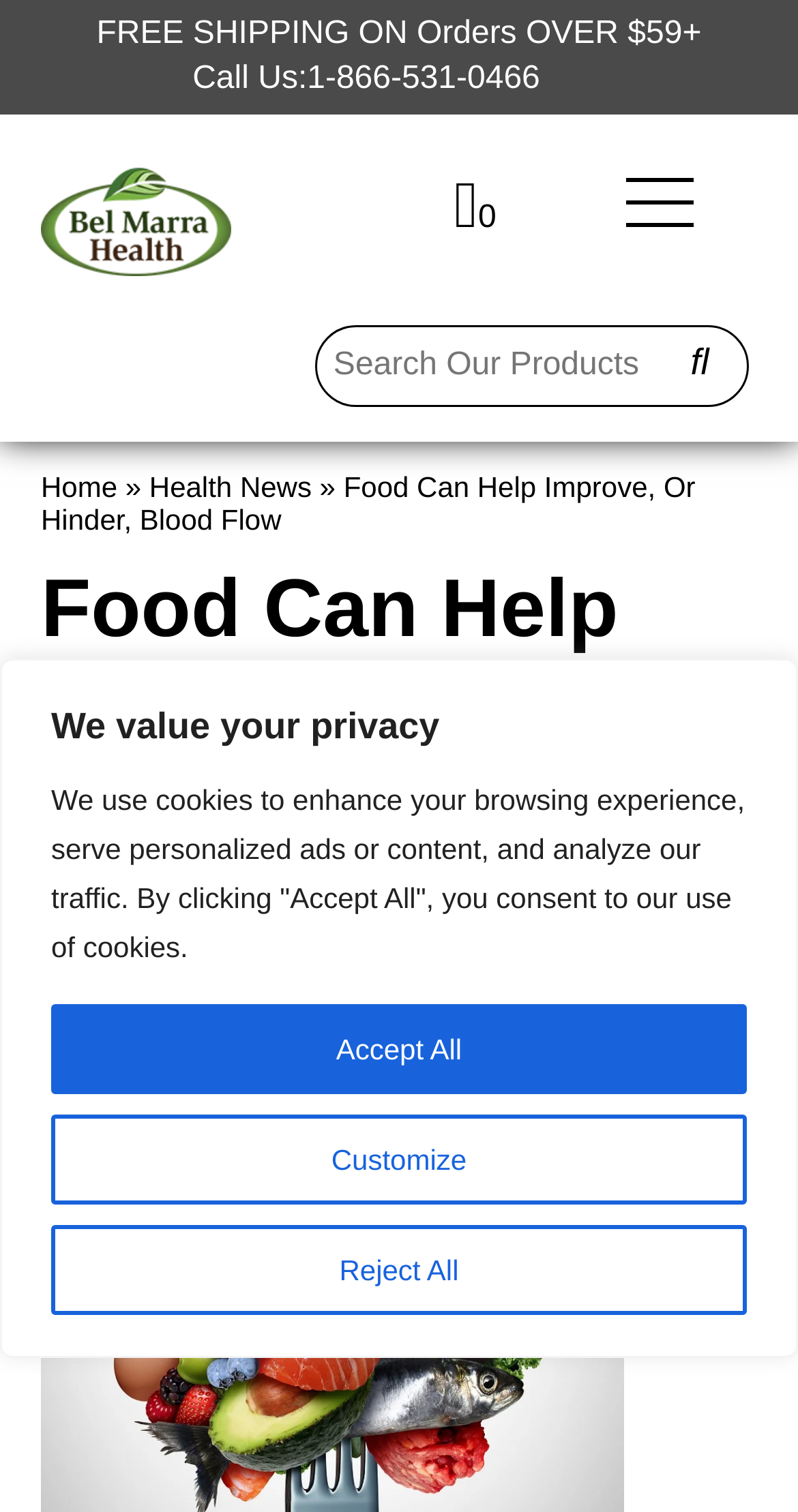Illustrate the webpage with a detailed description.

This webpage is about the relationship between food and blood flow. The main title, "Food Can Help Improve, Or Hinder, Blood Flow", is prominently displayed at the top of the page. Below the title, there is a section with the author's name, "Mat Lecompte", and the publication date, "September 18, 2021".

On the top-left corner, there is a logo, "bm logo", accompanied by a search bar where users can input search queries. Next to the search bar, there are several navigation links, including "Home" and "Health News". 

On the top-right corner, there is a notification about cookies and privacy, with buttons to "Customize", "Reject All", and "Accept All". Below this notification, there is a call-to-action button, "0", and a main menu button with a hamburger icon.

In the middle of the page, there is a prominent section with a heading that matches the main title. This section likely contains the main content of the article, discussing how food can affect blood flow.

At the very top of the page, there is a link to "Skip to the content", allowing users to bypass the navigation and header sections. Additionally, there is a promotion for "FREE SHIPPING ON Orders OVER $59+" and a call-to-action to "Call Us" at 1-866-531-0466.